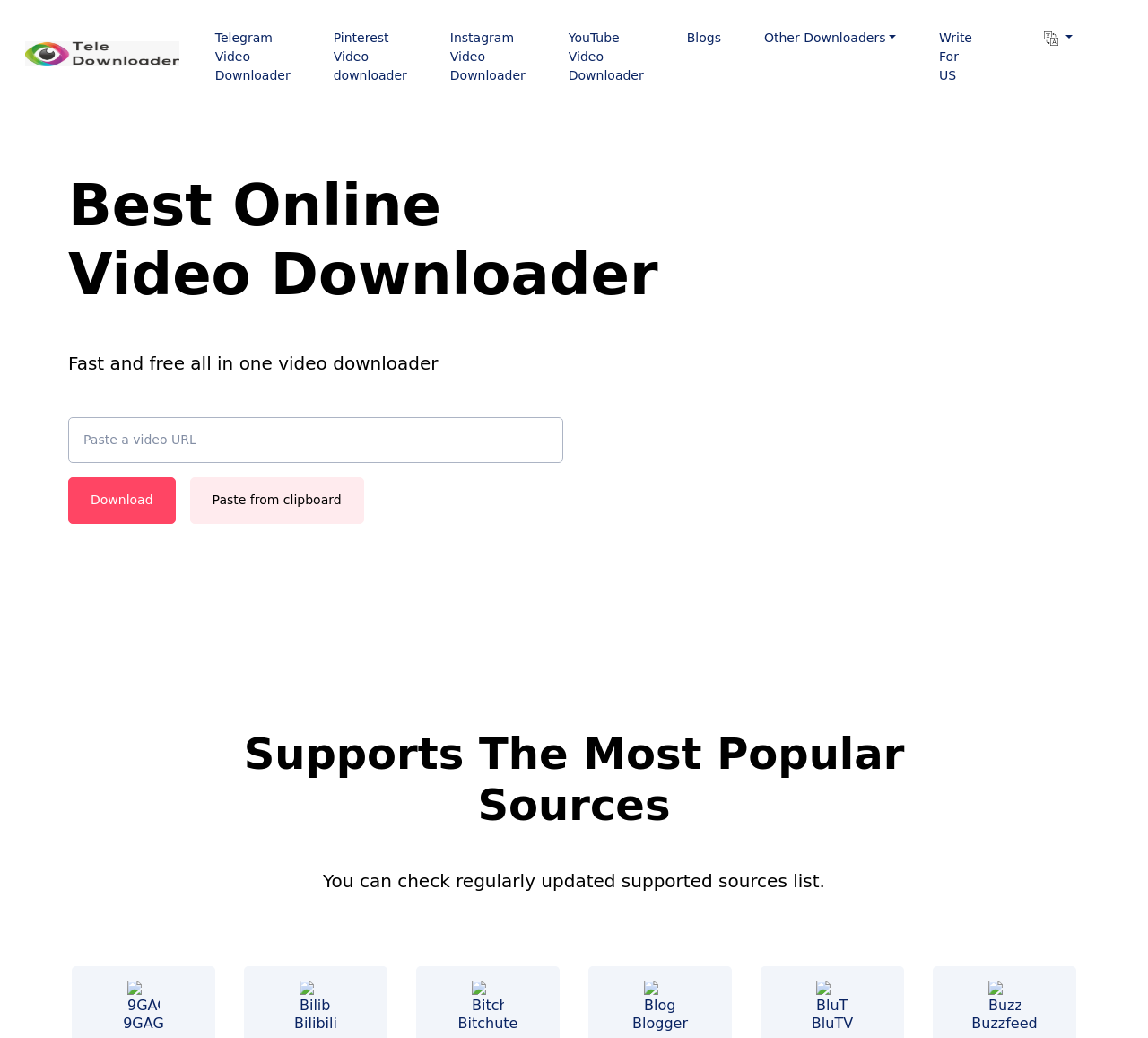Can you identify the bounding box coordinates of the clickable region needed to carry out this instruction: 'Click the 9GAG video downloader link'? The coordinates should be four float numbers within the range of 0 to 1, stated as [left, top, right, bottom].

[0.062, 0.944, 0.188, 0.994]